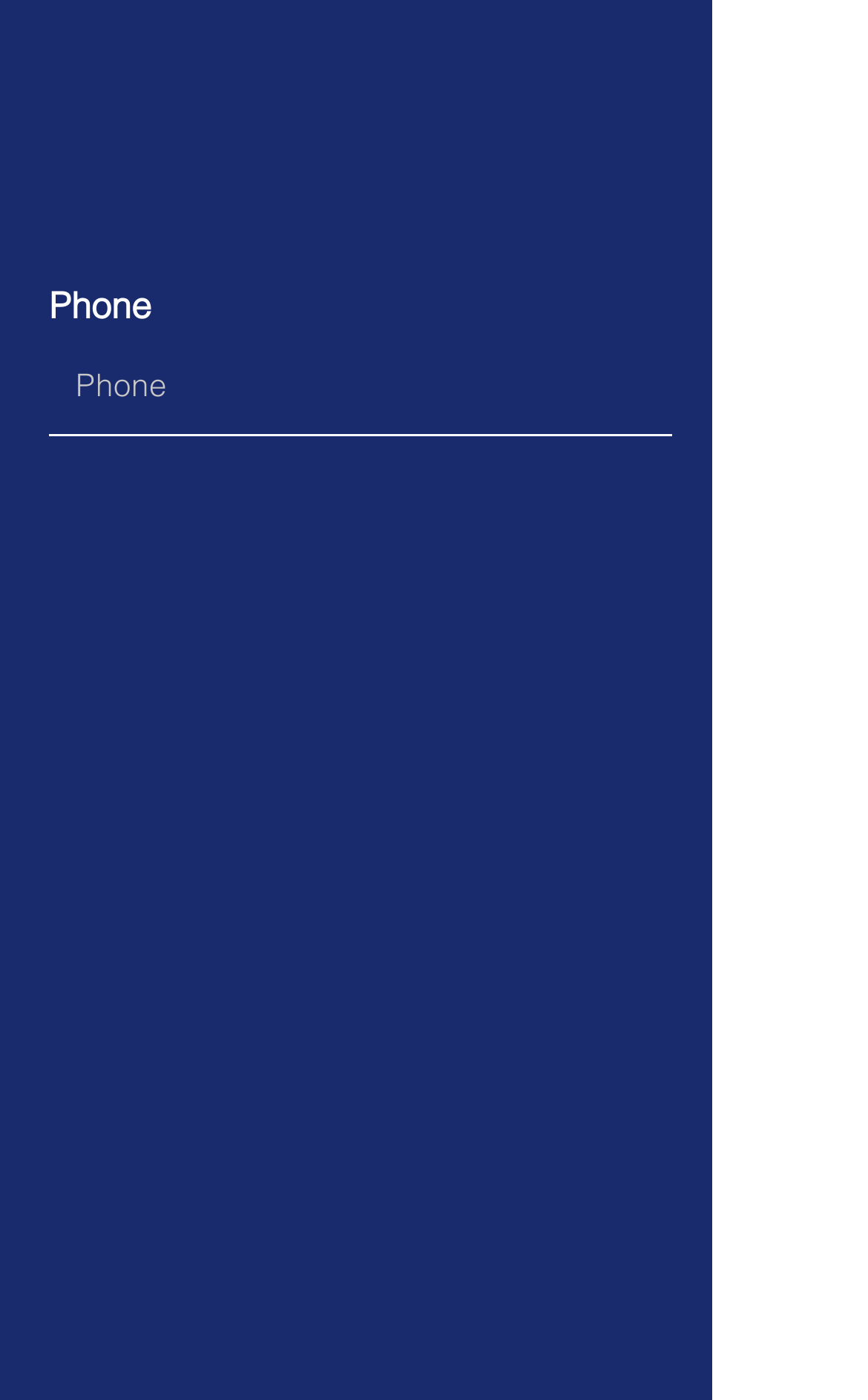Refer to the image and answer the question with as much detail as possible: What is the label of the second textbox?

The second textbox is located below the first textbox and has a label 'Phone' which suggests that it is used for users to input their phone number.